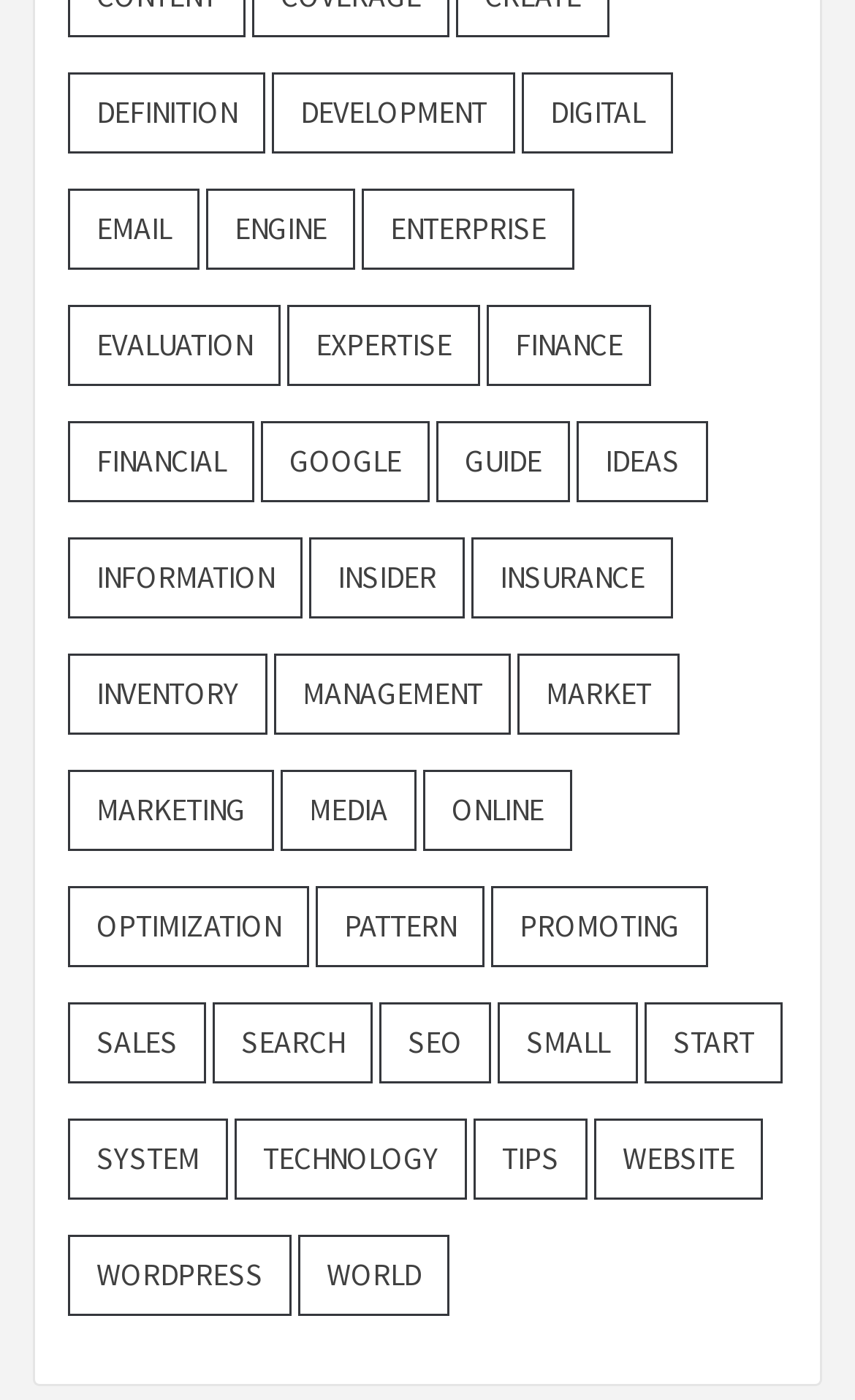Provide a one-word or brief phrase answer to the question:
What is the category between 'finance' and 'financial'?

Google